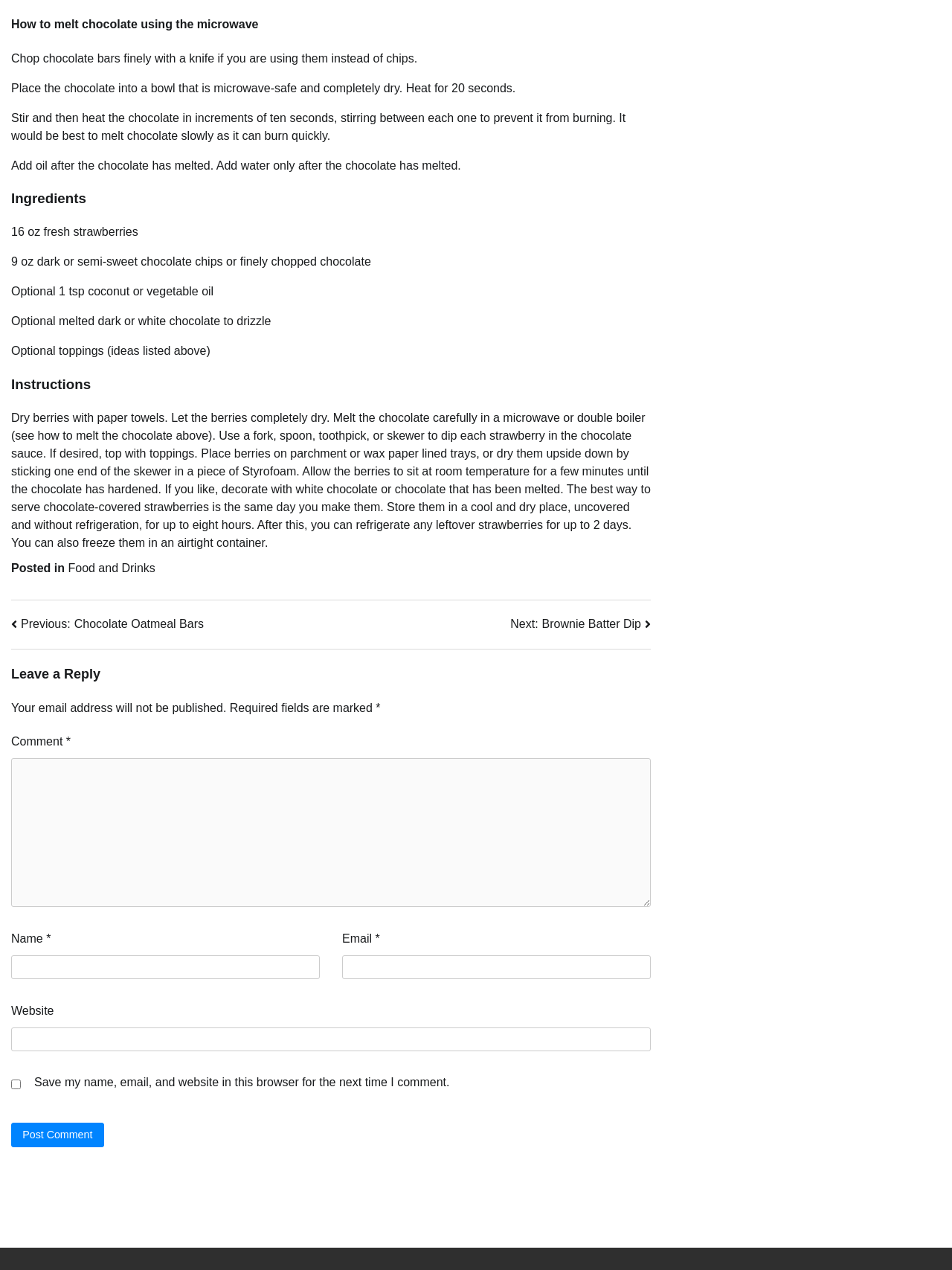Kindly determine the bounding box coordinates of the area that needs to be clicked to fulfill this instruction: "Click the 'Previous: Chocolate Oatmeal Bars' link".

[0.012, 0.484, 0.214, 0.498]